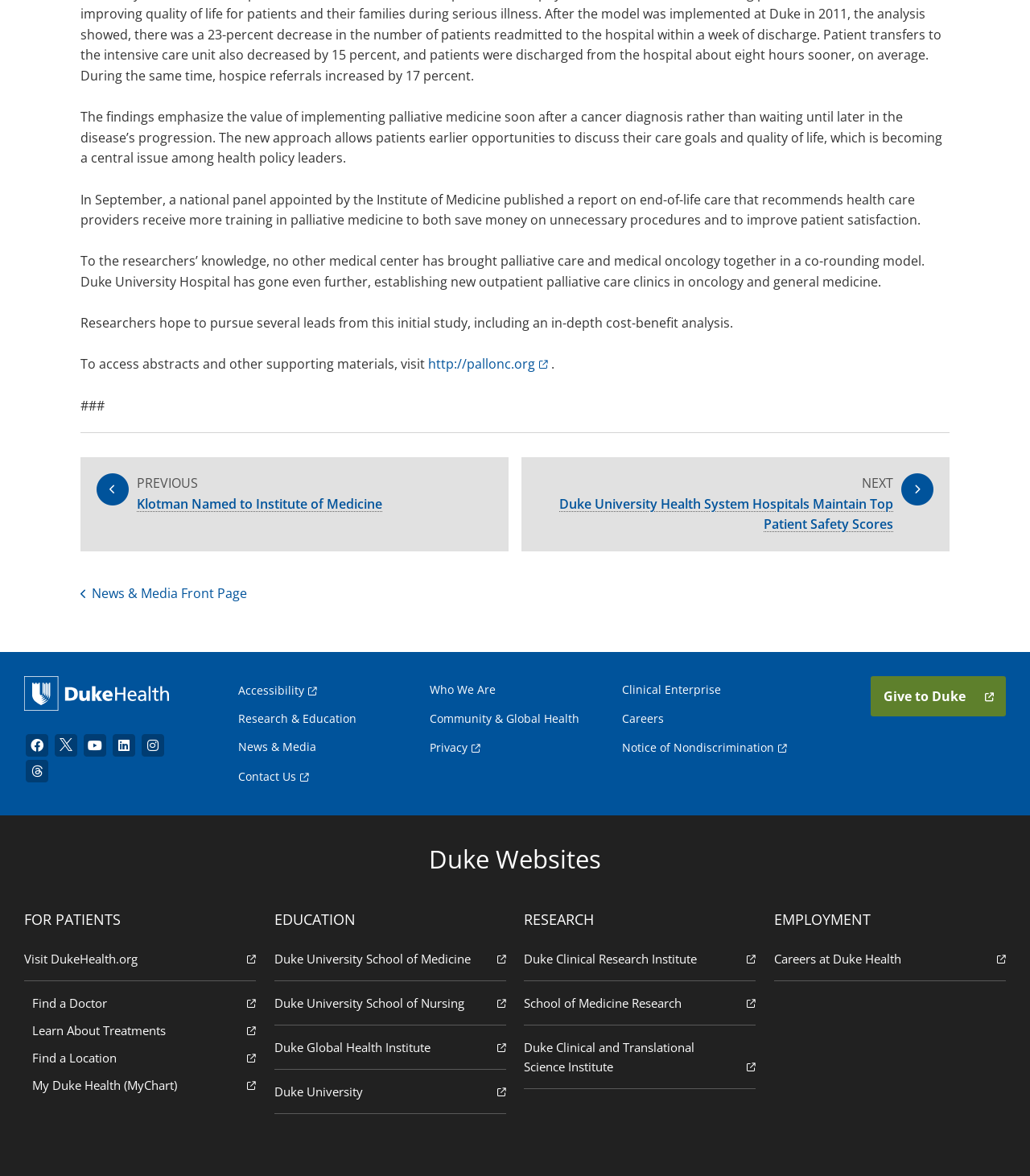Highlight the bounding box coordinates of the element that should be clicked to carry out the following instruction: "Click the 'Give to Duke' link". The coordinates must be given as four float numbers ranging from 0 to 1, i.e., [left, top, right, bottom].

[0.845, 0.575, 0.977, 0.61]